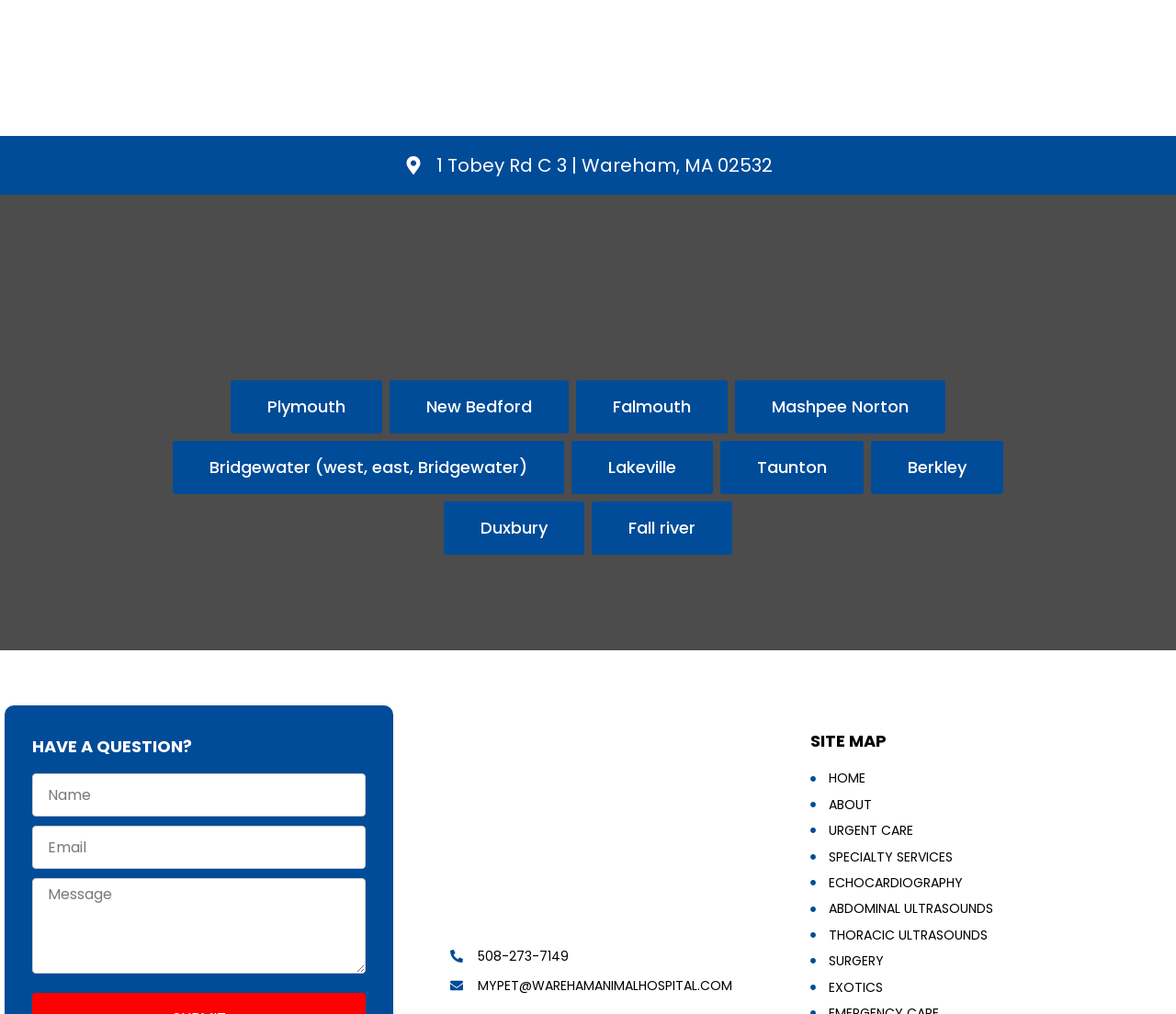Please analyze the image and provide a thorough answer to the question:
What is the email address of the animal hospital?

The email address of the animal hospital can be found at the bottom of the webpage, listed as 'MYPET@WAREHAMANIMALHOSPITAL.COM'.